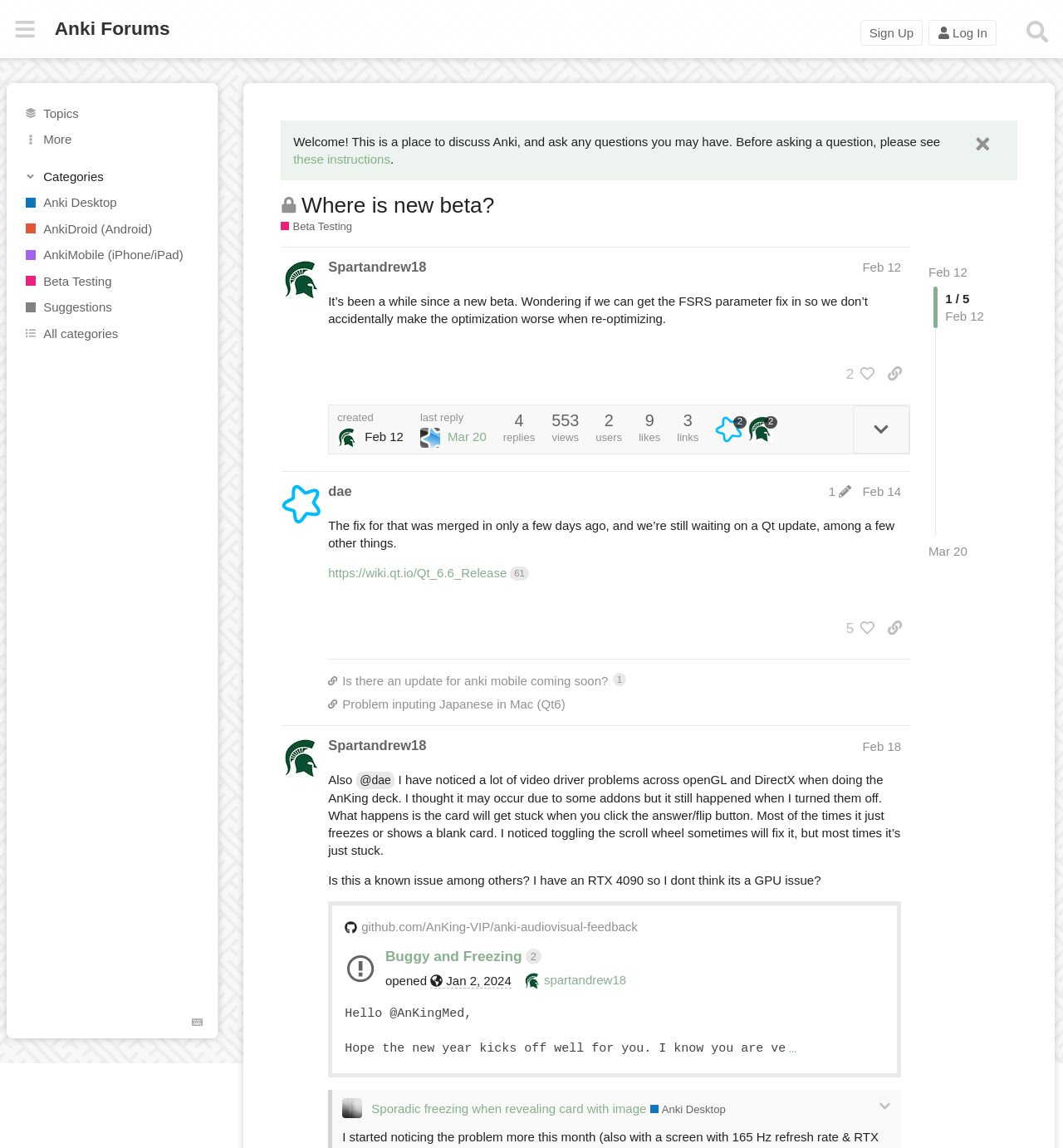Identify the bounding box coordinates of the element that should be clicked to fulfill this task: "Search for topics". The coordinates should be provided as four float numbers between 0 and 1, i.e., [left, top, right, bottom].

[0.959, 0.012, 0.992, 0.043]